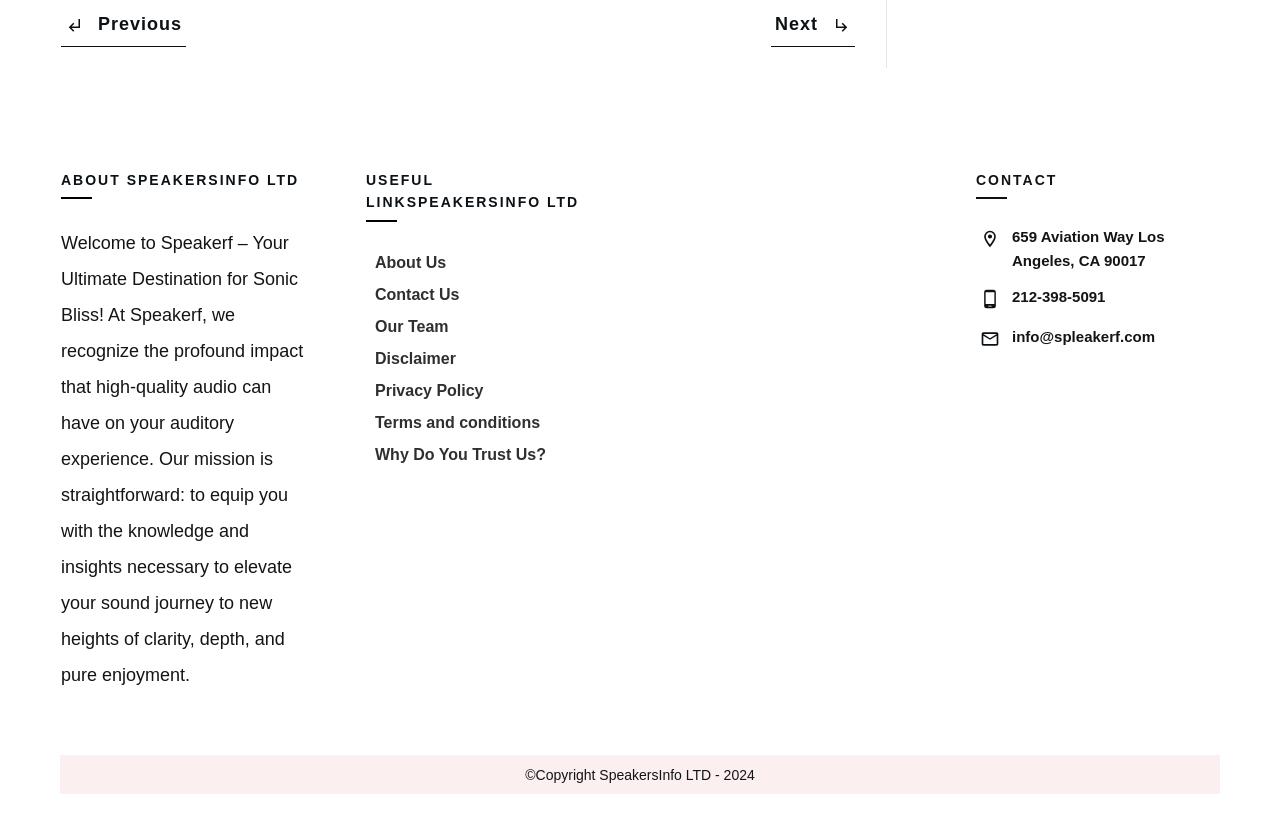Highlight the bounding box coordinates of the element that should be clicked to carry out the following instruction: "go to HOME". The coordinates must be given as four float numbers ranging from 0 to 1, i.e., [left, top, right, bottom].

None